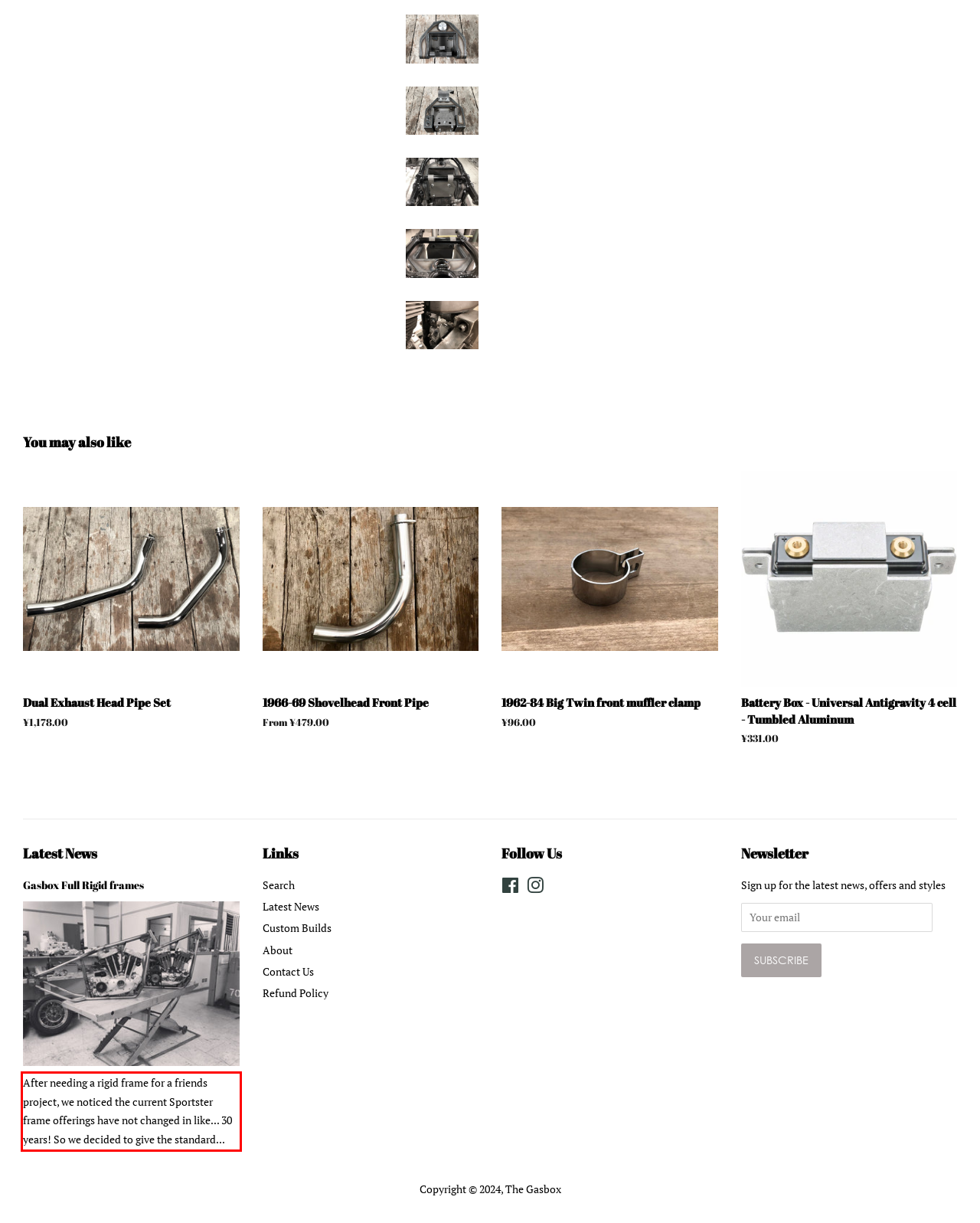With the given screenshot of a webpage, locate the red rectangle bounding box and extract the text content using OCR.

After needing a rigid frame for a friends project, we noticed the current Sportster frame offerings have not changed in like... 30 years! So we decided to give the standard...